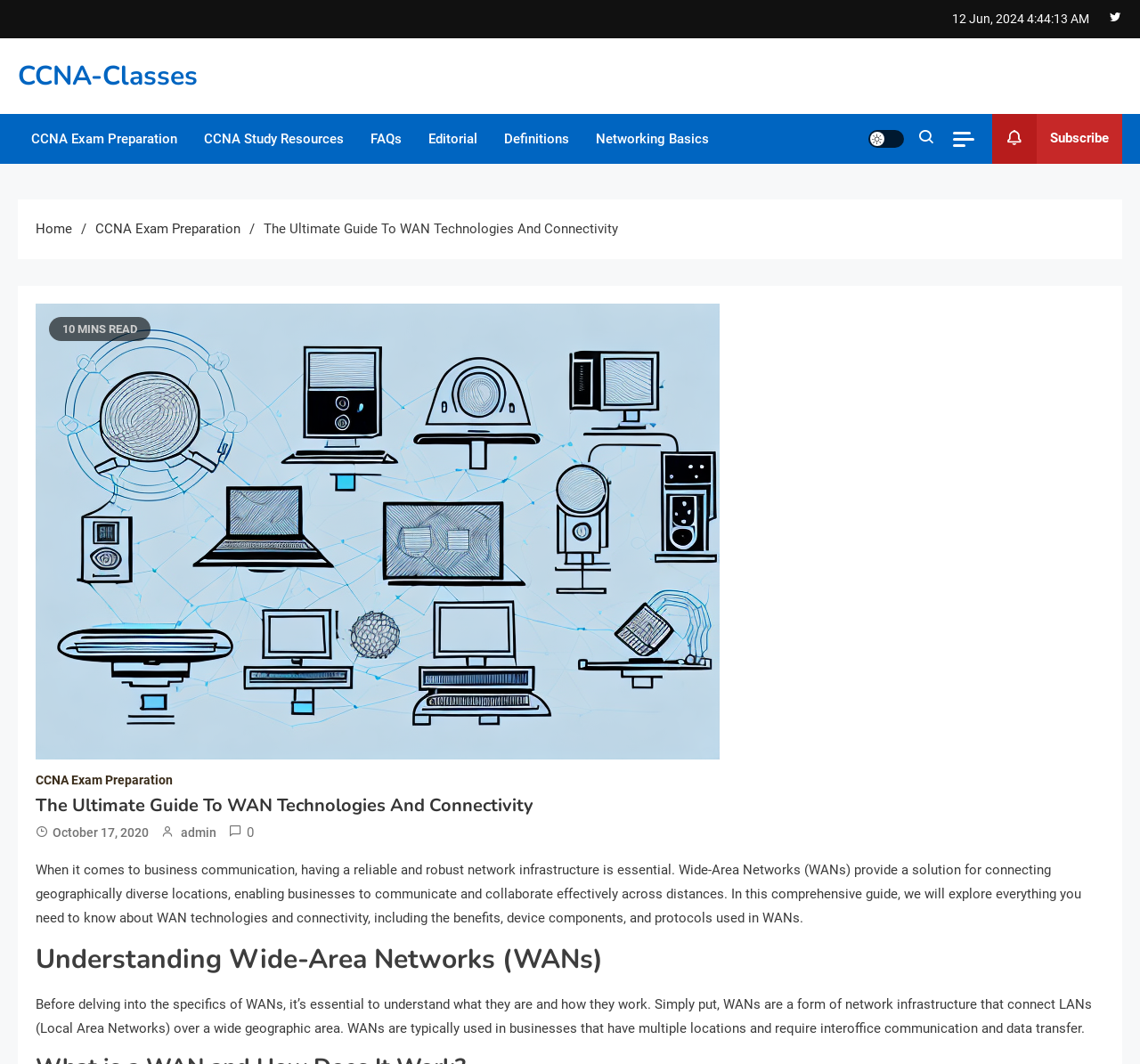Locate the coordinates of the bounding box for the clickable region that fulfills this instruction: "Click on CCNA Exam Preparation".

[0.016, 0.108, 0.167, 0.154]